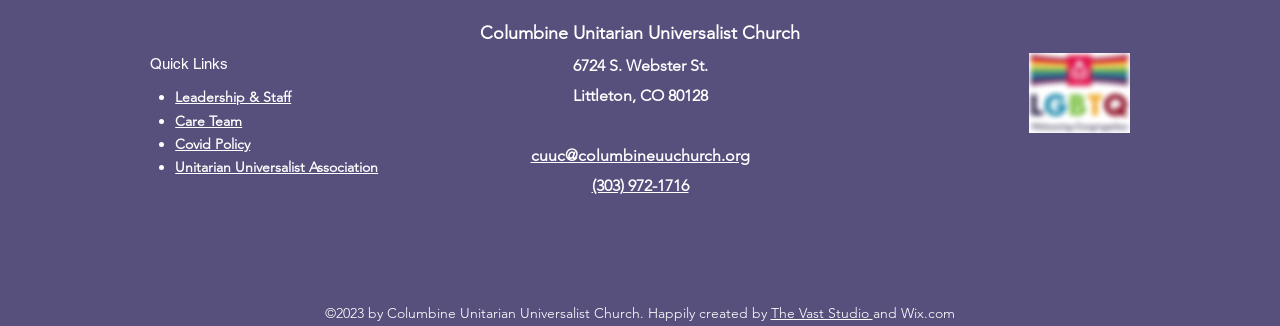Specify the bounding box coordinates of the area to click in order to execute this command: 'Send an email to cuuc@columbineuuchurch.org'. The coordinates should consist of four float numbers ranging from 0 to 1, and should be formatted as [left, top, right, bottom].

[0.414, 0.448, 0.586, 0.506]